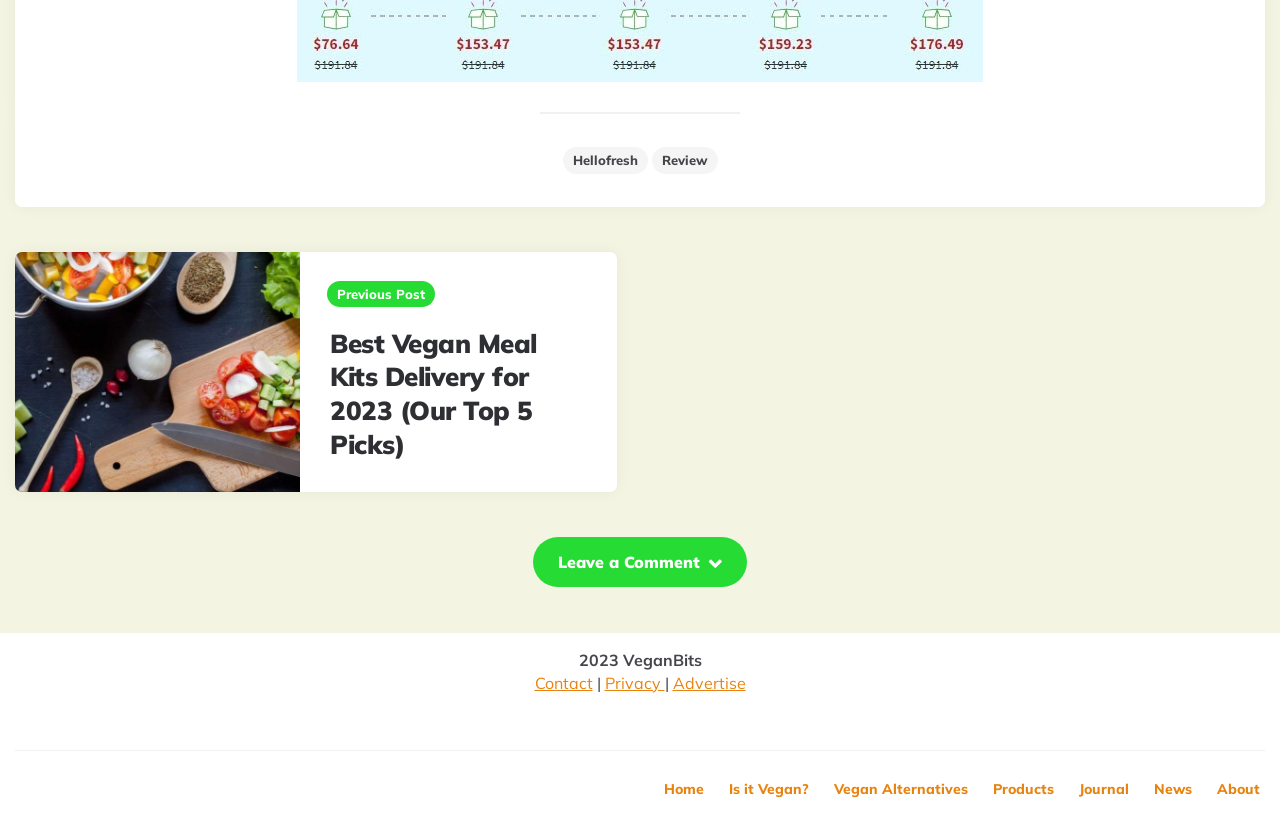Highlight the bounding box coordinates of the element that should be clicked to carry out the following instruction: "visit the 'Home' page". The coordinates must be given as four float numbers ranging from 0 to 1, i.e., [left, top, right, bottom].

[0.519, 0.943, 0.55, 0.965]